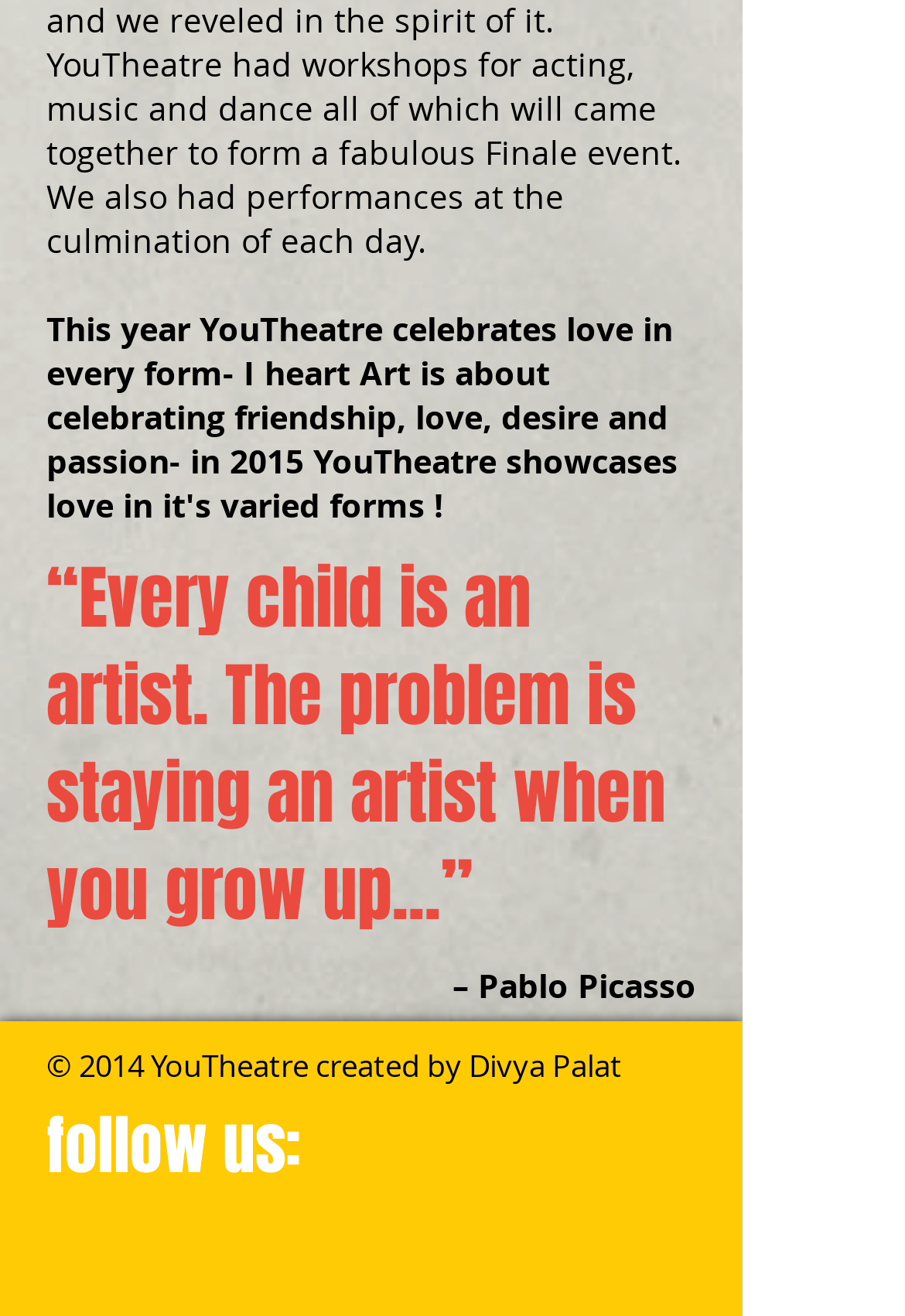What is the name of the creator of the website?
We need a detailed and meticulous answer to the question.

The creator of the website is Divya Palat, as indicated by the StaticText element '© 2014 YouTheatre created by Divya Palat' at the bottom of the page.